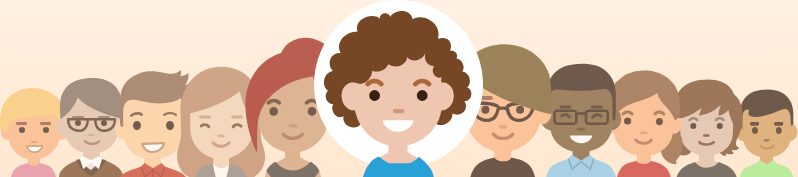Use a single word or phrase to answer the question: 
What is the personality of the central character?

Welcoming and friendly